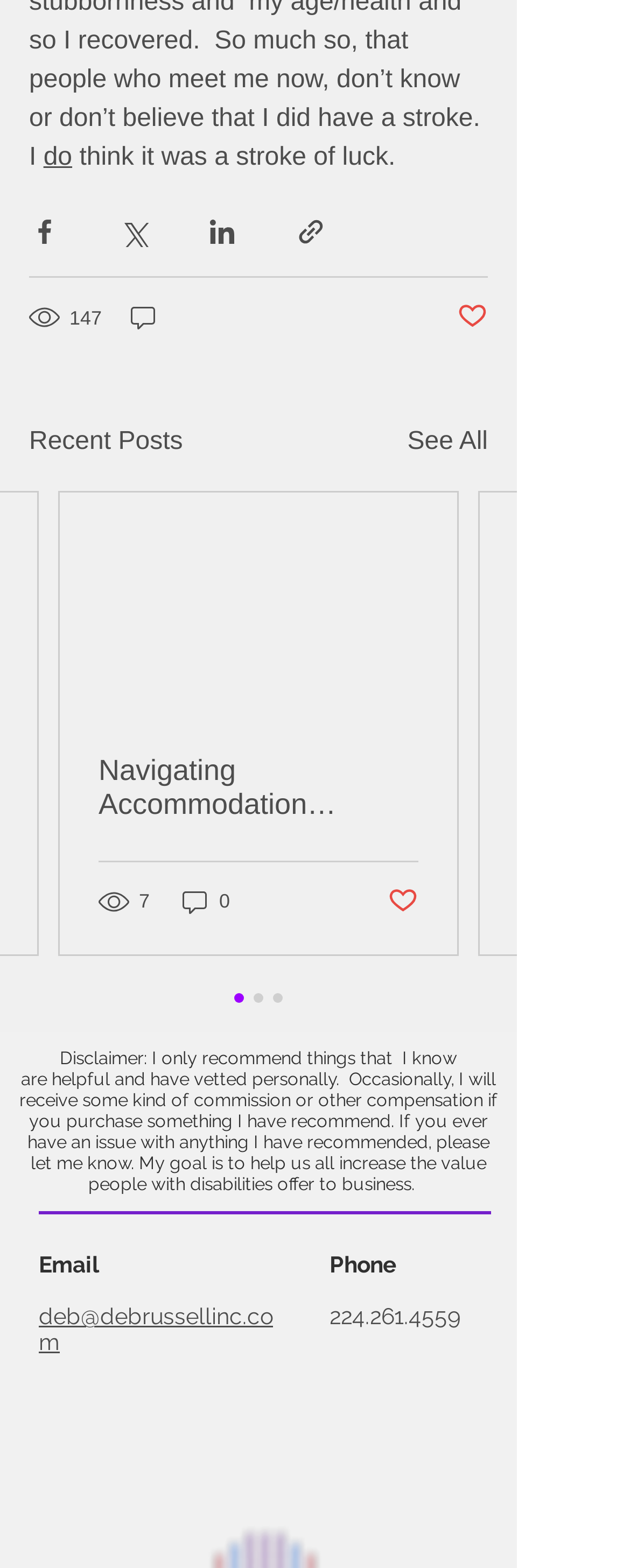Answer the question using only one word or a concise phrase: What is the topic of the second post?

Navigating Accommodation Requests